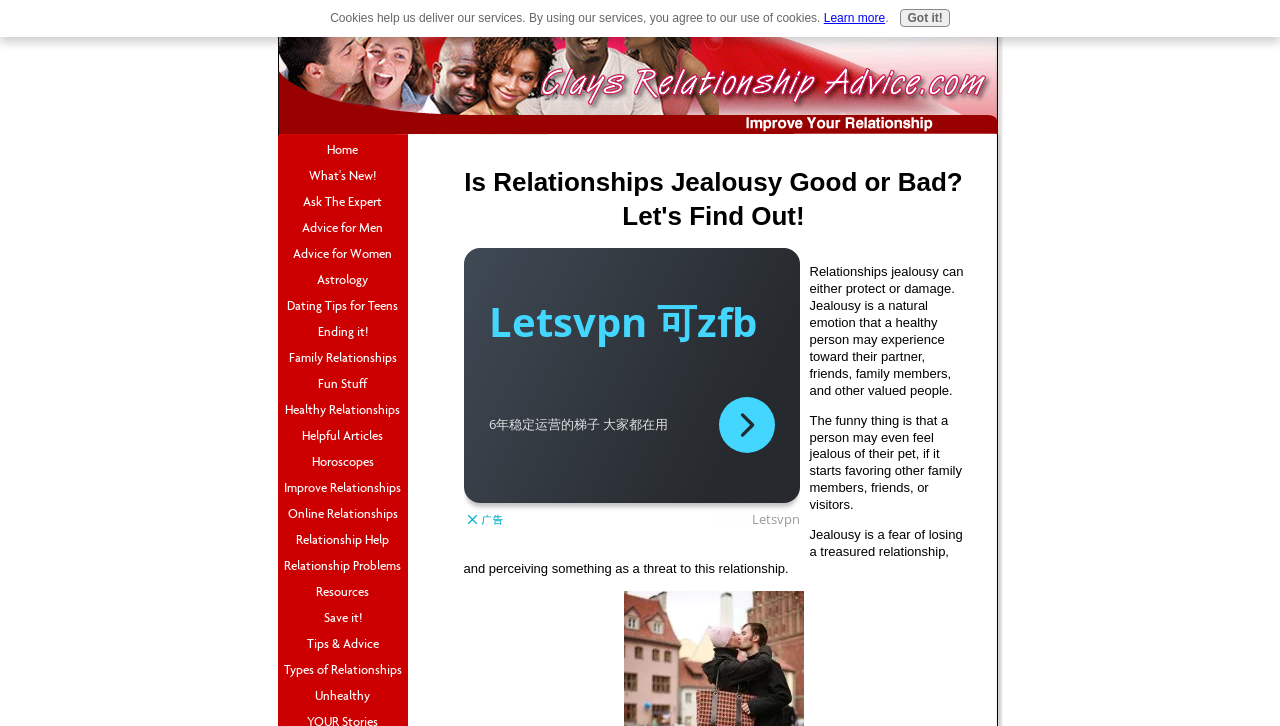Please identify the bounding box coordinates of the clickable area that will allow you to execute the instruction: "Click on the 'Tips & Advice' link".

[0.217, 0.869, 0.318, 0.905]